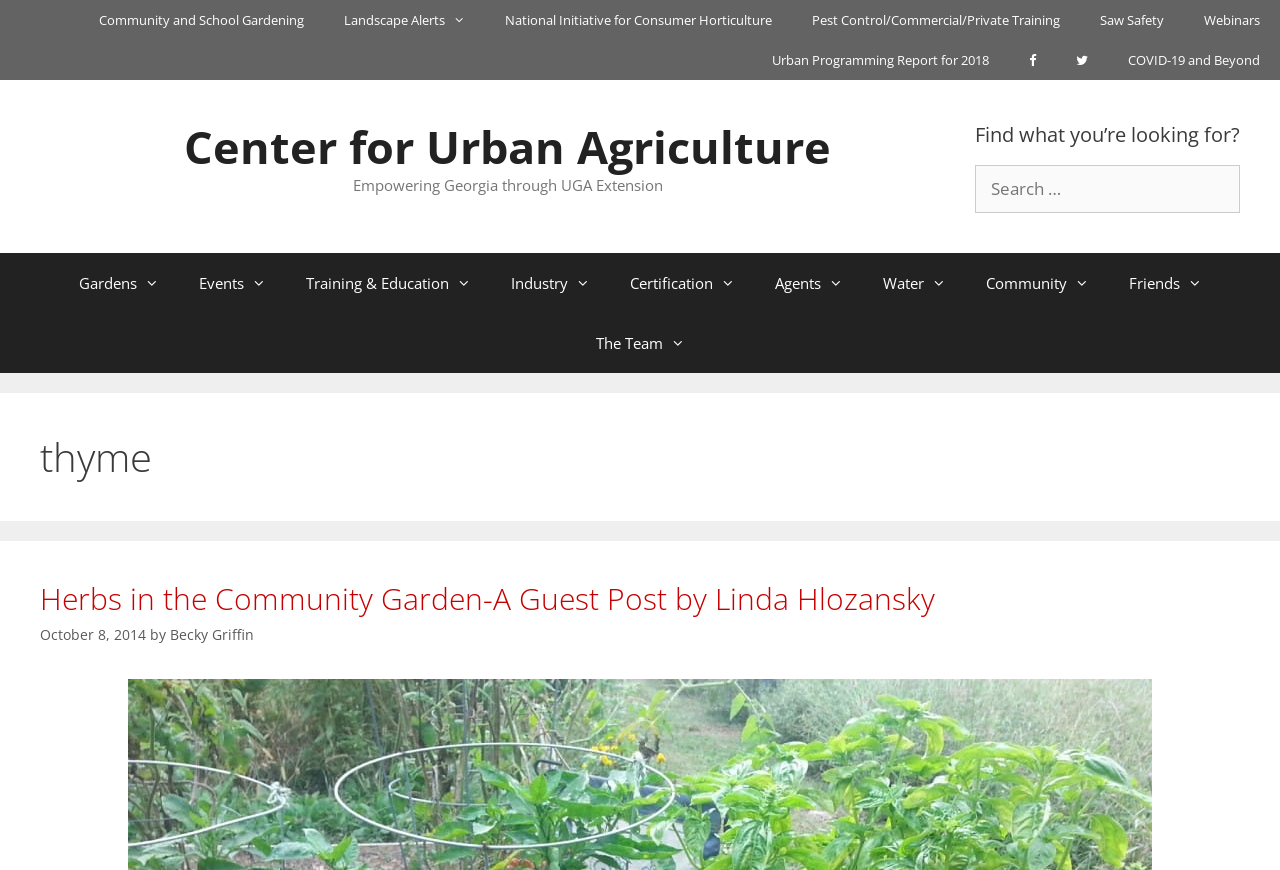What is the name of the author of the guest post?
Offer a detailed and full explanation in response to the question.

The name of the author of the guest post can be found in the link section of the webpage, where it is written as 'Becky Griffin'.